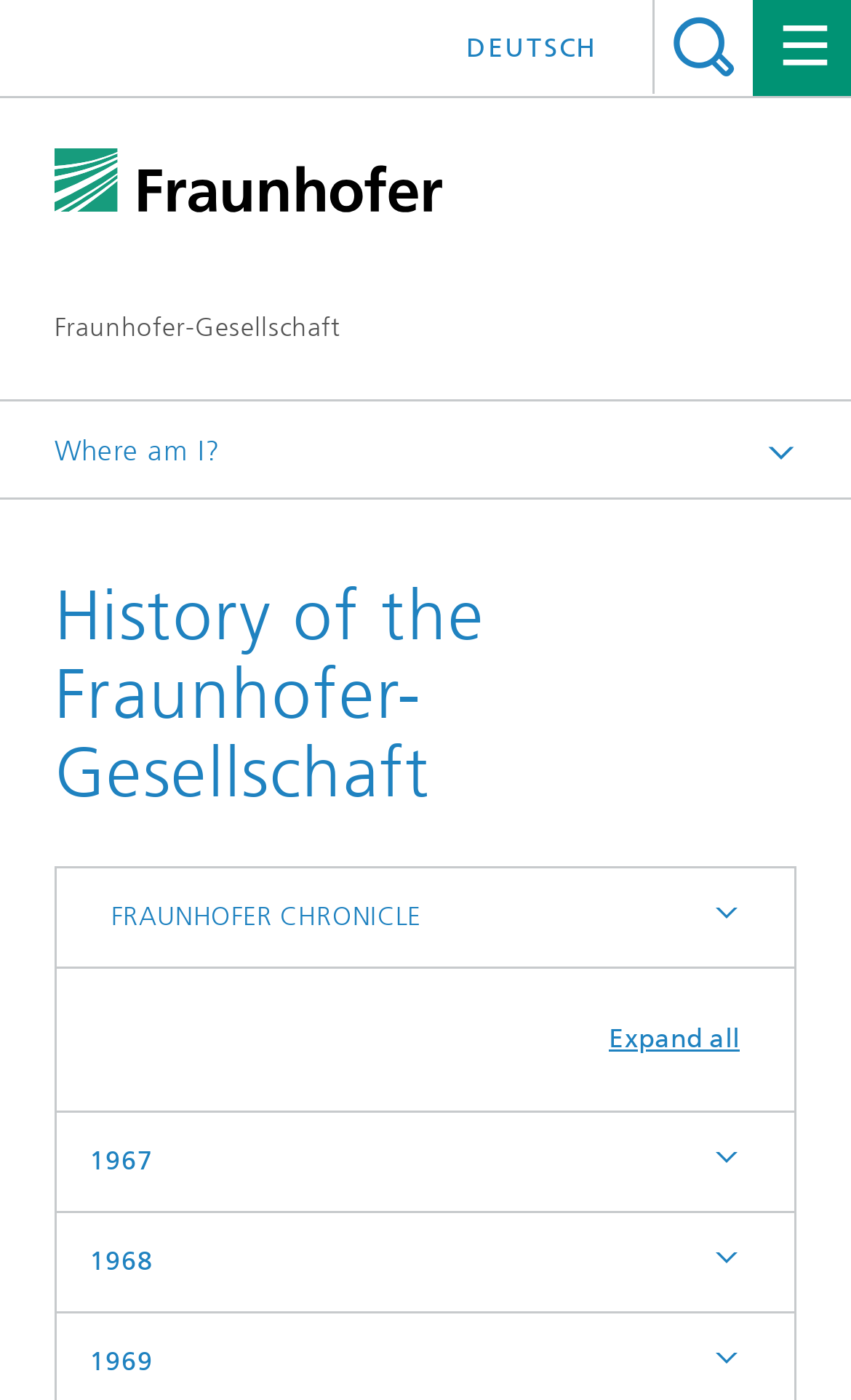Respond with a single word or phrase for the following question: 
What is the name of the organization?

Fraunhofer-Gesellschaft